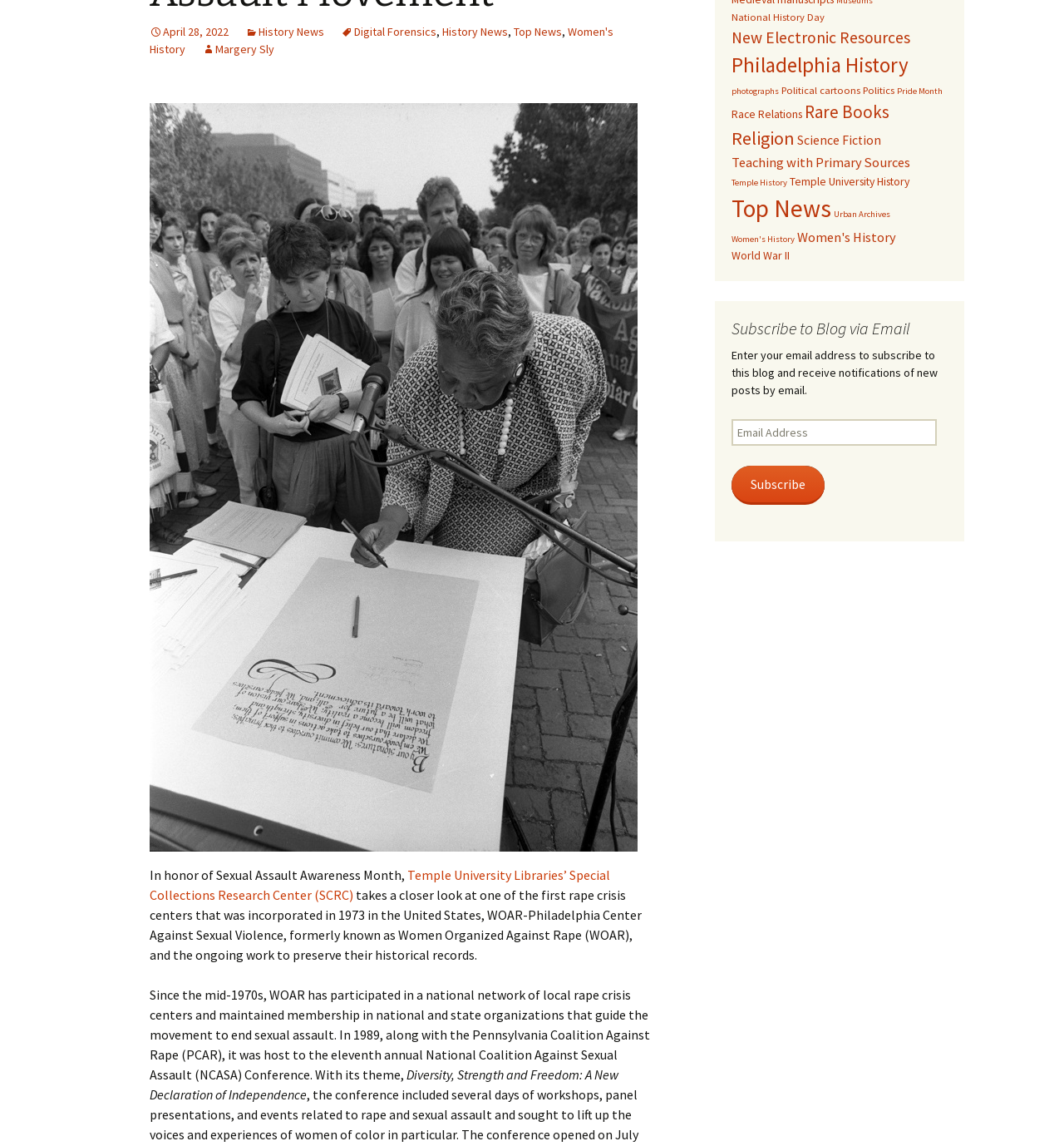Bounding box coordinates should be provided in the format (top-left x, top-left y, bottom-right x, bottom-right y) with all values between 0 and 1. Identify the bounding box for this UI element: Rare Books

[0.756, 0.088, 0.836, 0.107]